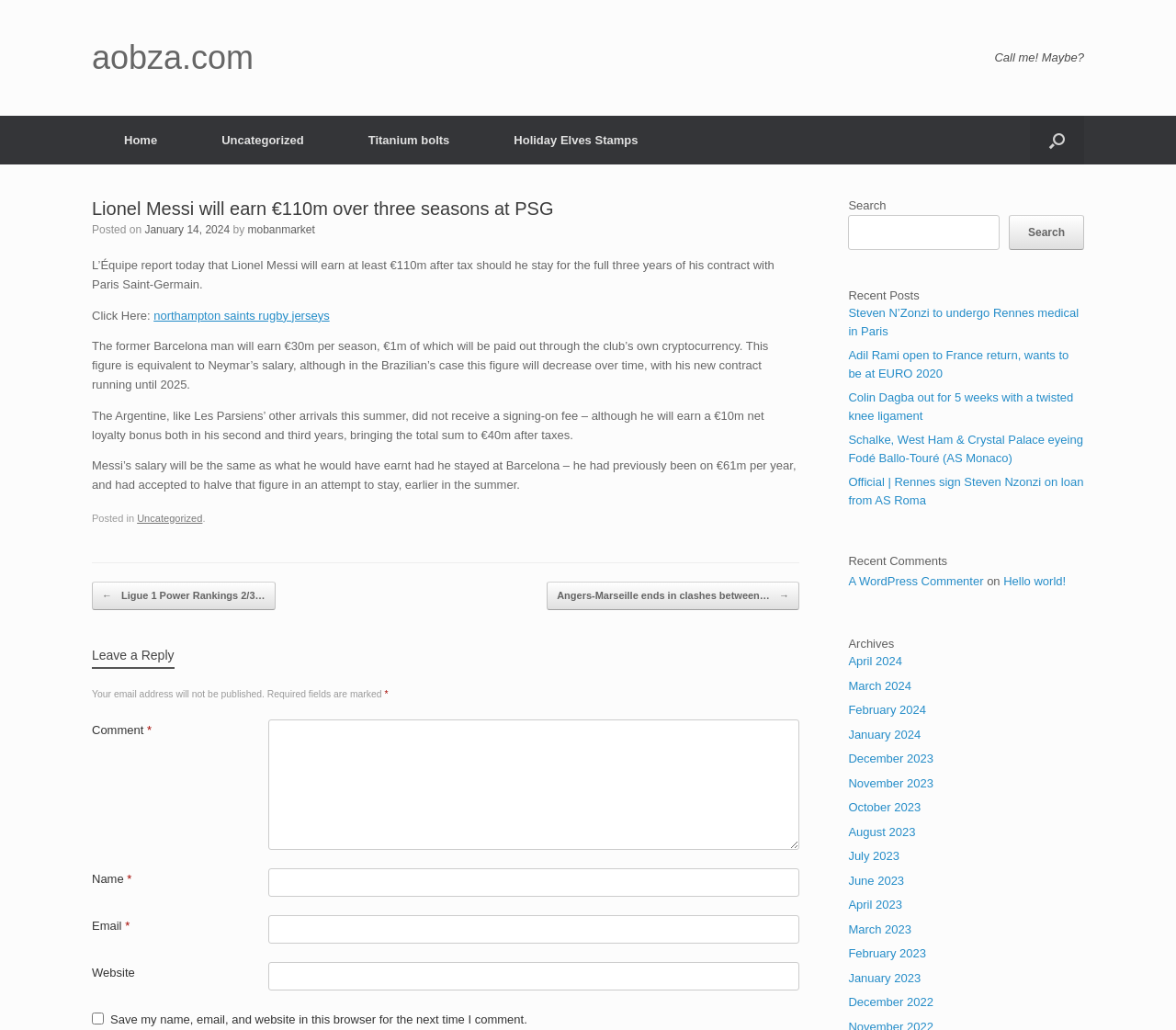How many links are there in the 'Recent Posts' section?
Please answer the question as detailed as possible.

I counted the number of links in the 'Recent Posts' section, which starts with the heading 'Recent Posts' and found 5 links to different articles.